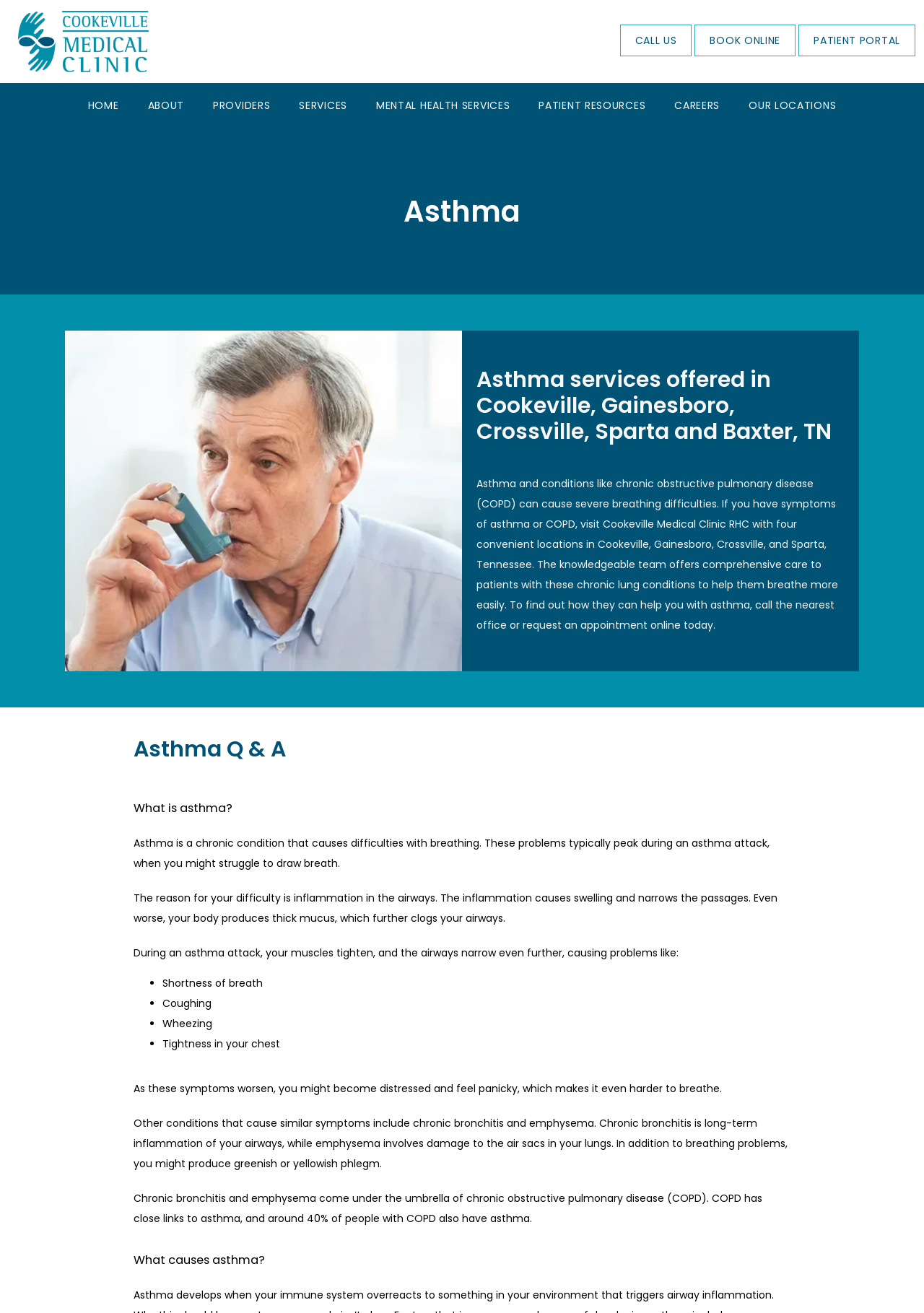Determine the bounding box coordinates for the UI element matching this description: "Patient Resources".

[0.583, 0.075, 0.699, 0.086]